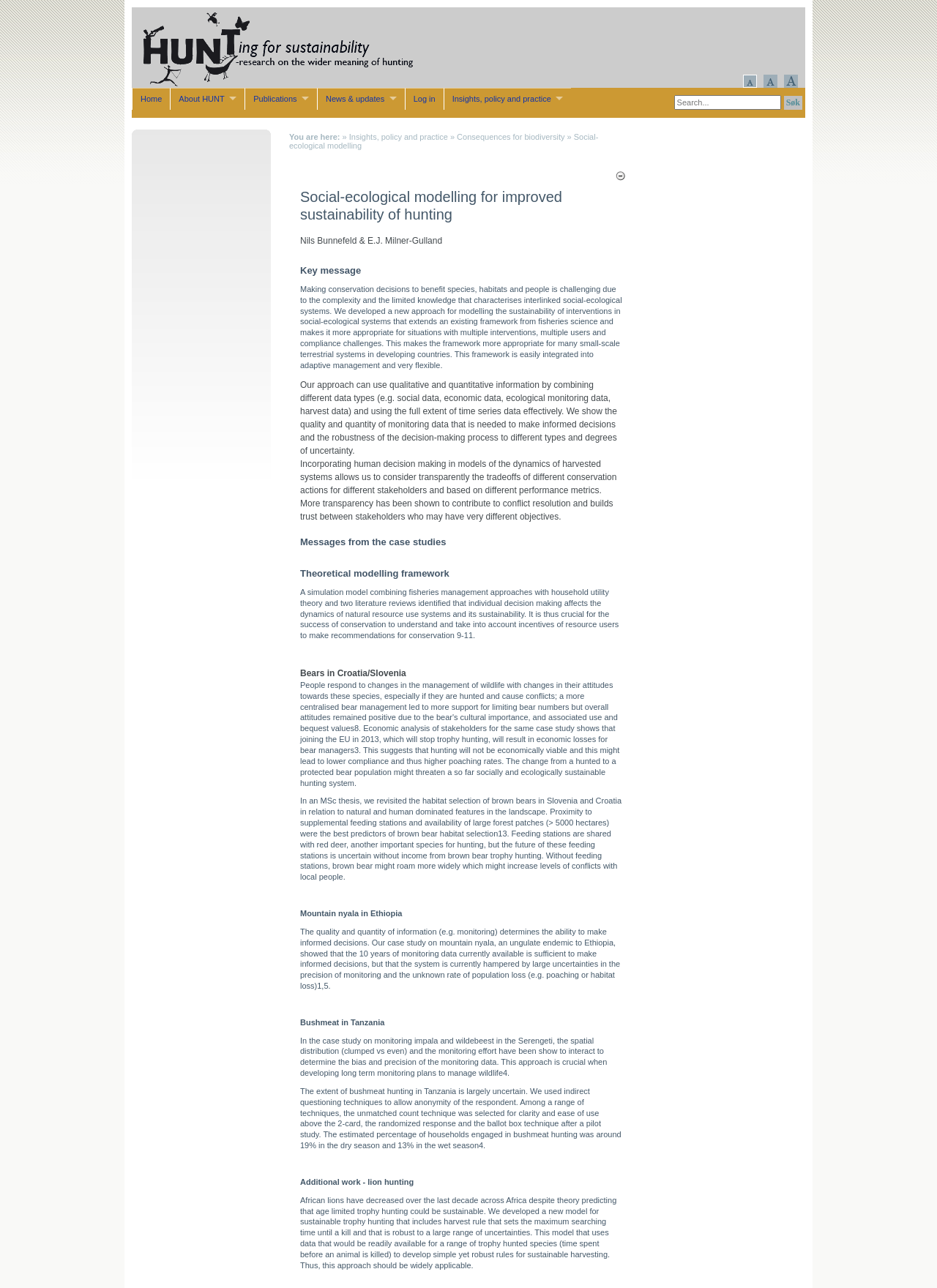Pinpoint the bounding box coordinates of the element to be clicked to execute the instruction: "Click on the 'Social-ecological modelling' link".

[0.309, 0.103, 0.639, 0.116]